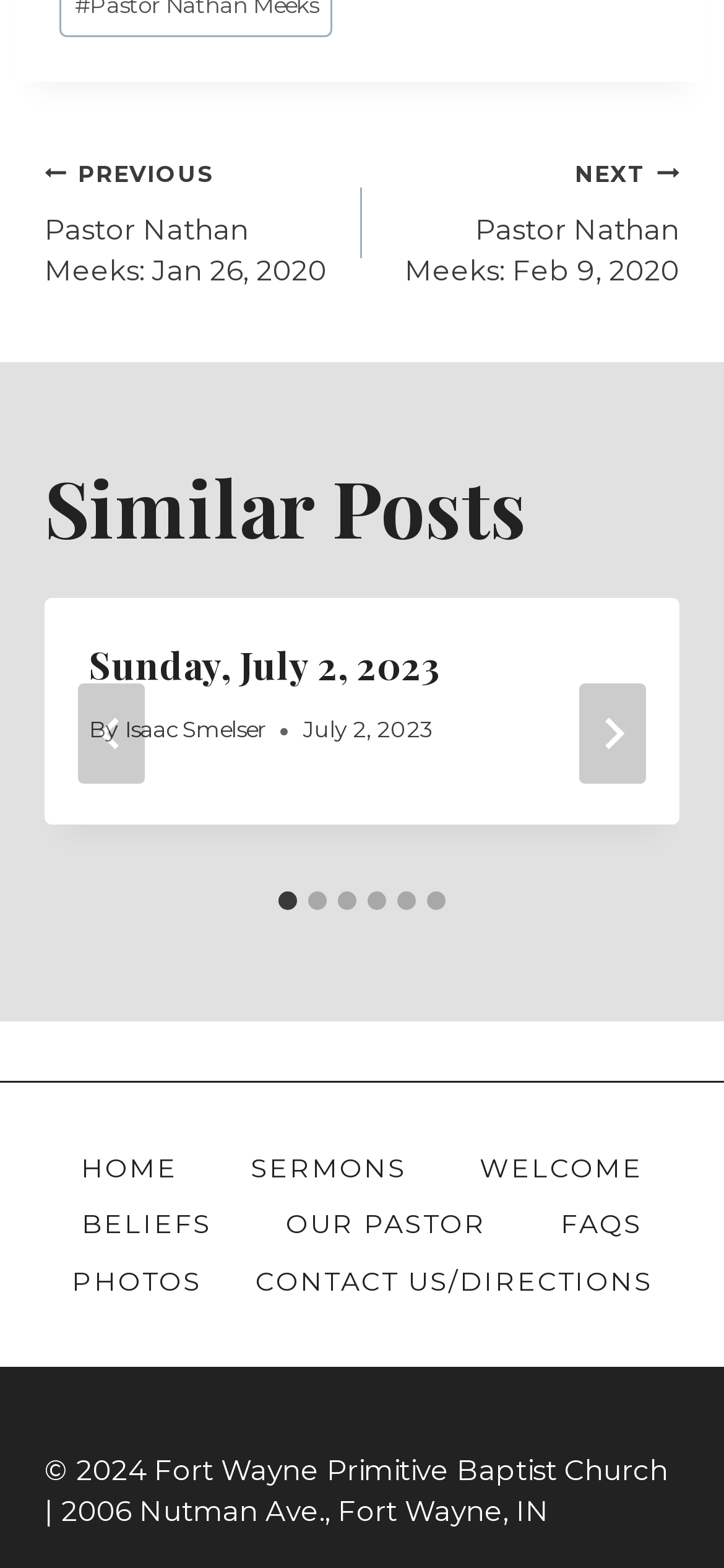Please identify the bounding box coordinates of the element that needs to be clicked to perform the following instruction: "Go to next slide".

[0.8, 0.436, 0.892, 0.5]